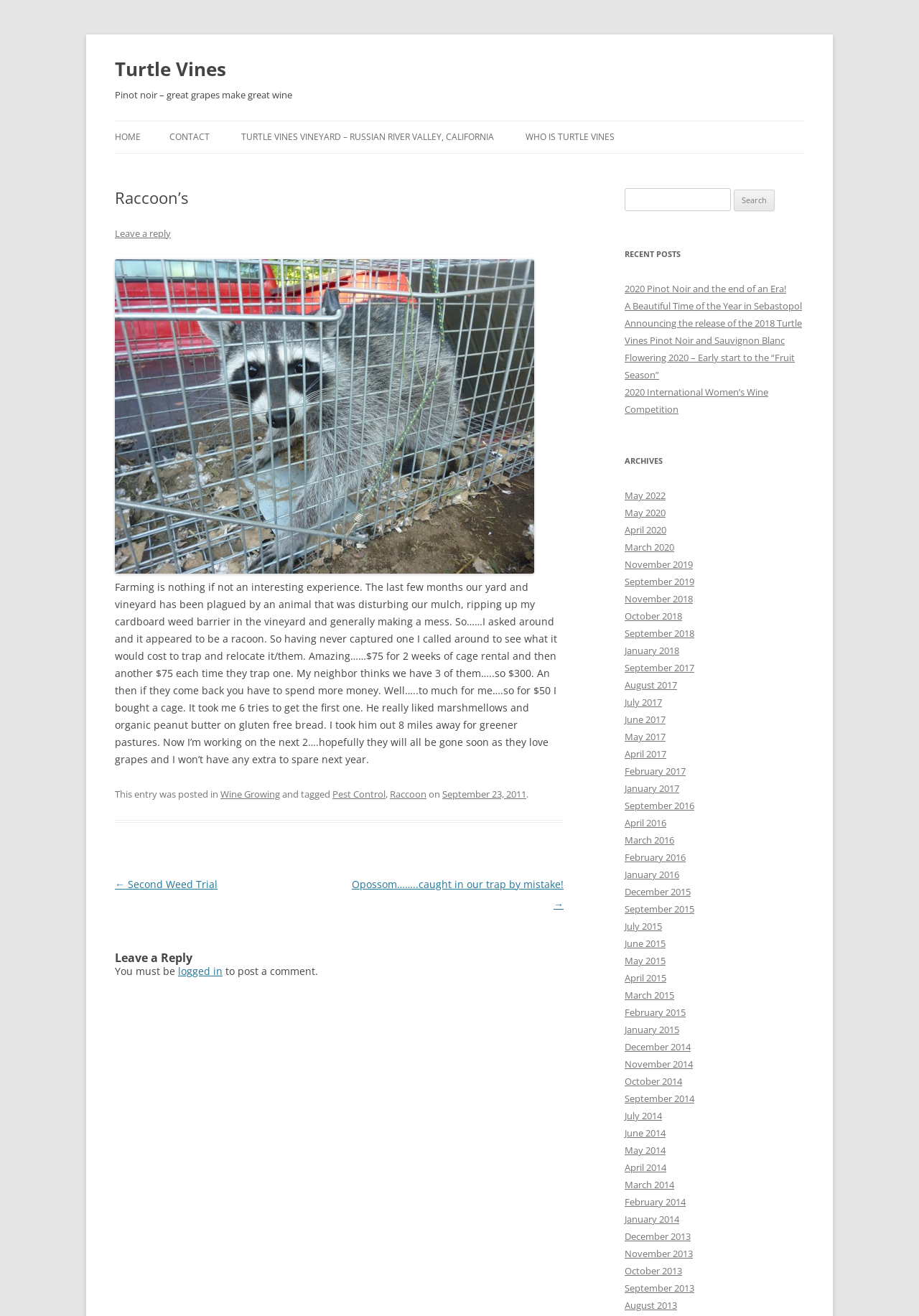Find the bounding box coordinates of the element to click in order to complete the given instruction: "Read the 'Raccoon’s' article."

[0.125, 0.143, 0.613, 0.157]